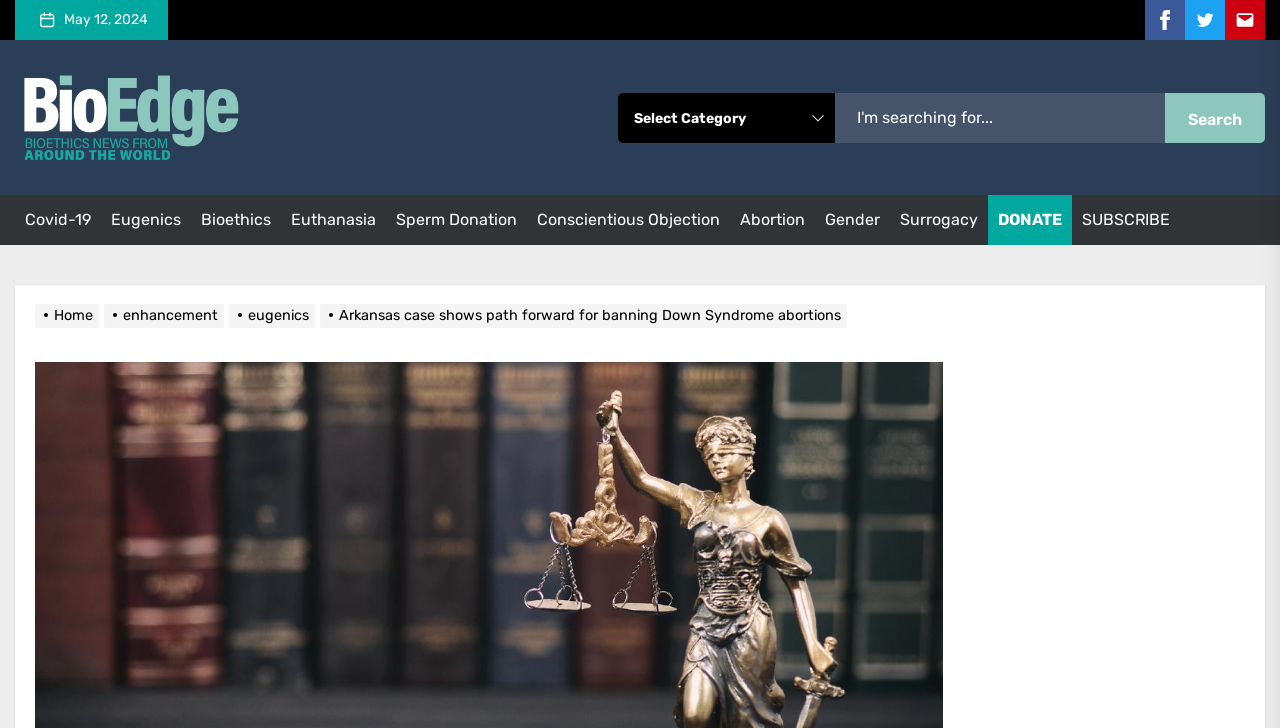Please identify the bounding box coordinates of the clickable element to fulfill the following instruction: "Subscribe to the newsletter". The coordinates should be four float numbers between 0 and 1, i.e., [left, top, right, bottom].

[0.845, 0.288, 0.914, 0.316]